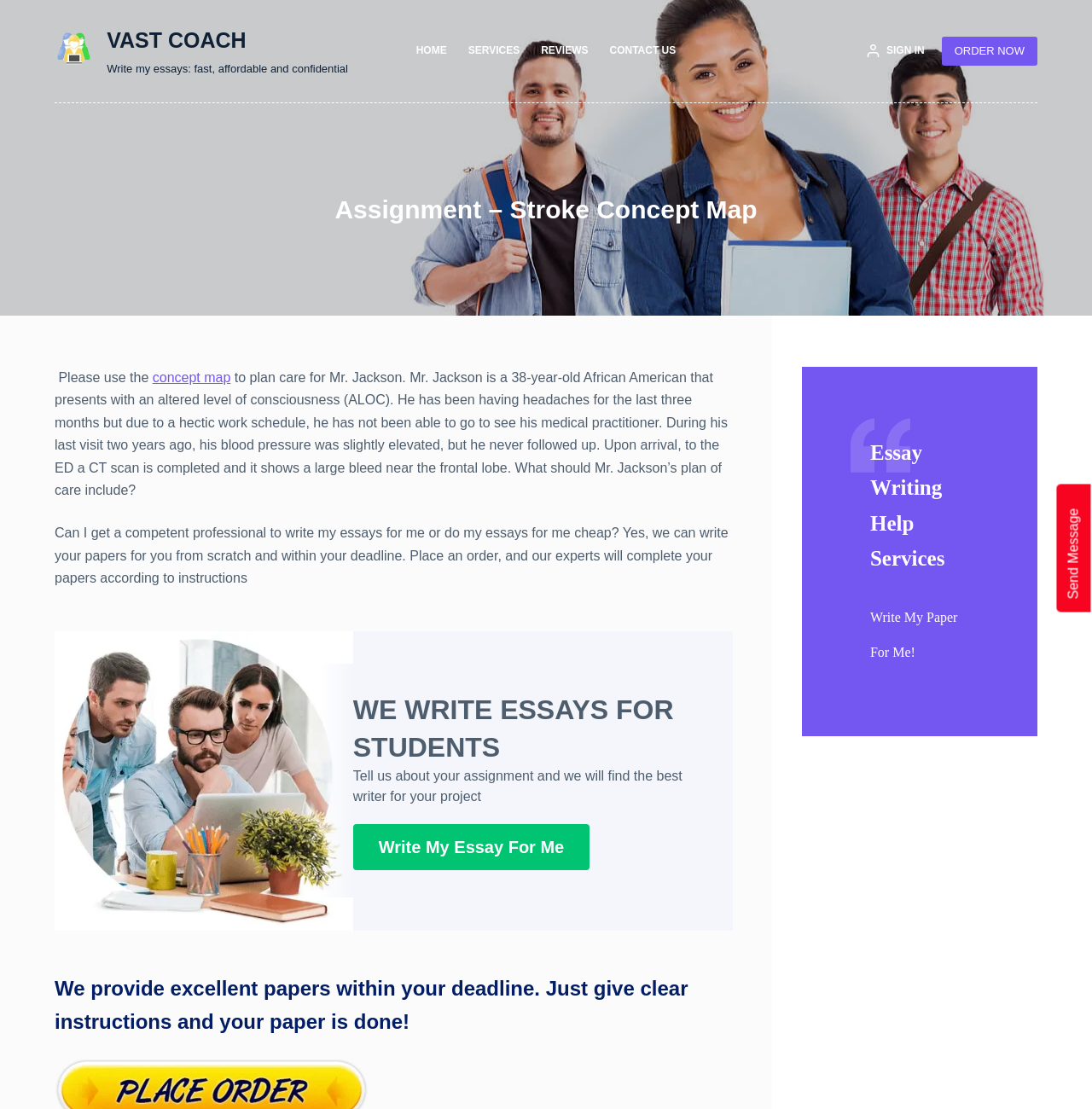Construct a comprehensive description capturing every detail on the webpage.

The webpage appears to be a educational assignment platform, specifically focused on a concept map for stroke care planning. At the top left, there is a link to skip to the content, followed by a logo and a link to "VAST COACH" with an image. Below this, there is a header menu with navigation links to "HOME", "SERVICES", "REVIEWS", and "CONTACT US". 

On the top right, there are two prominent links: "SIGN IN" and "ORDER NOW". Below the header menu, there is a main heading that reads "Assignment – Stroke Concept Map". 

The main content of the page is divided into two sections. The left section contains a paragraph describing a patient, Mr. Jackson, who presents with an altered level of consciousness and has been having headaches for three months. The paragraph also mentions his medical history and a CT scan result. 

The right section appears to be a promotional area for an essay writing service. It contains several blocks of text, including a heading "WE WRITE ESSAYS FOR STUDENTS", a paragraph describing the service, and a call-to-action link "Write My Essay For Me". There is also a figure with a blockquote containing two lines of text: "Essay Writing Help Services" and "Write My Paper For Me!". 

At the bottom of the page, there is a link to "PLACE YOUR ORDER" and an iframe containing a chat widget.